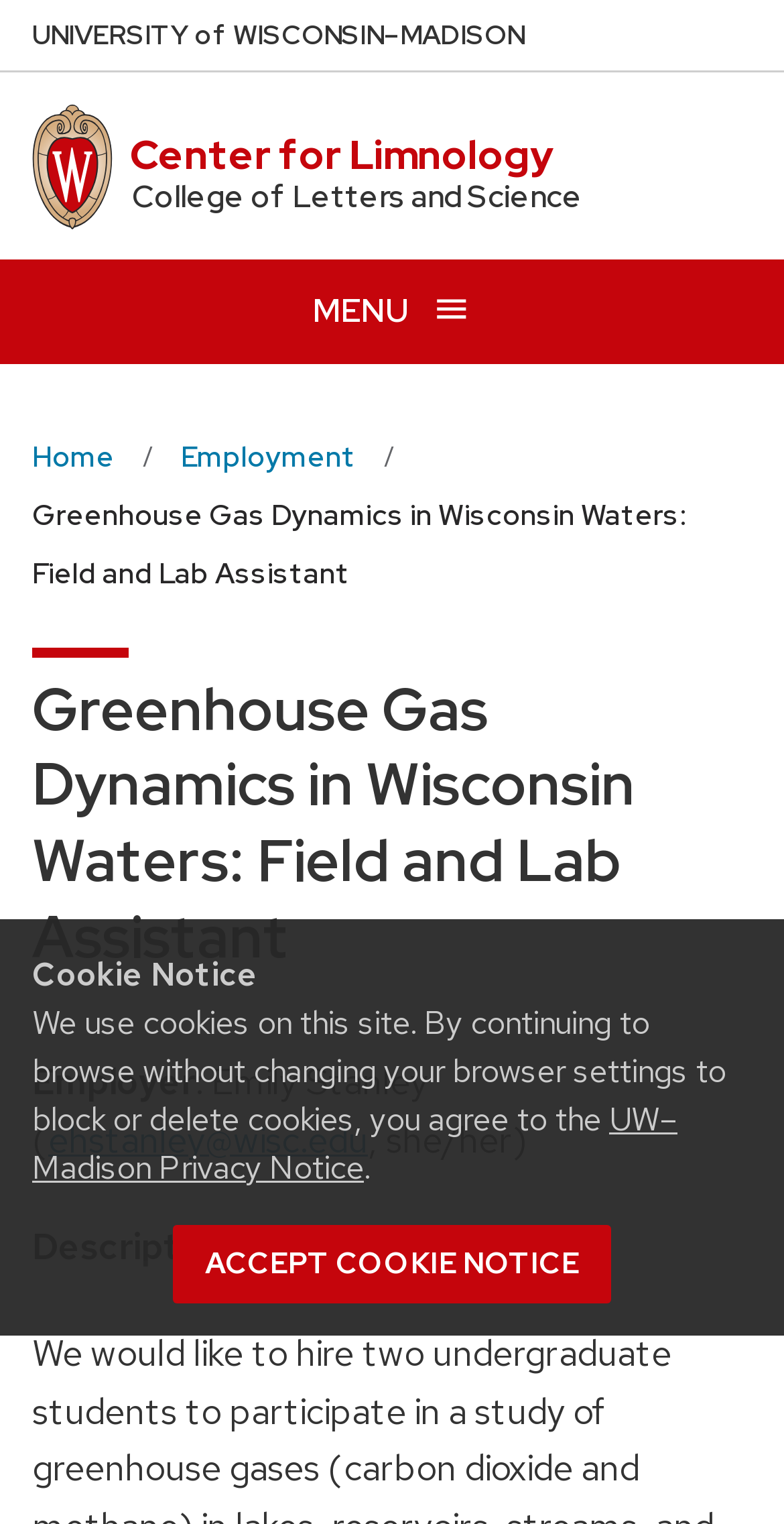Generate a comprehensive caption for the webpage you are viewing.

The webpage appears to be a job posting for a Field and Lab Assistant position at the Center for Limnology, University of Wisconsin-Madison. 

At the top of the page, there is a cookie notice dialog with a heading, a paragraph of text, a link to the UW-Madison Privacy Notice, and an "Accept cookie notice" button. 

Below the cookie notice, there are several links, including "Skip to main content", a link to the University of Wisconsin-Madison home page, and a link to the Center for Limnology. 

To the right of these links, there is a button to open a menu, accompanied by an image of an open menu icon. 

Below the menu button, there is a navigation section with a breadcrumb trail, consisting of links to the Home page, Employment page, and the current page, which is the job posting for the Field and Lab Assistant position. 

The main content of the page is the job posting, which includes a heading, employer information, and a job description. The employer information section lists the employer as Emily Stanley, with her email address and pronouns. The job description is a brief paragraph discussing the changes in fish communities in northern lakes of Wisconsin.